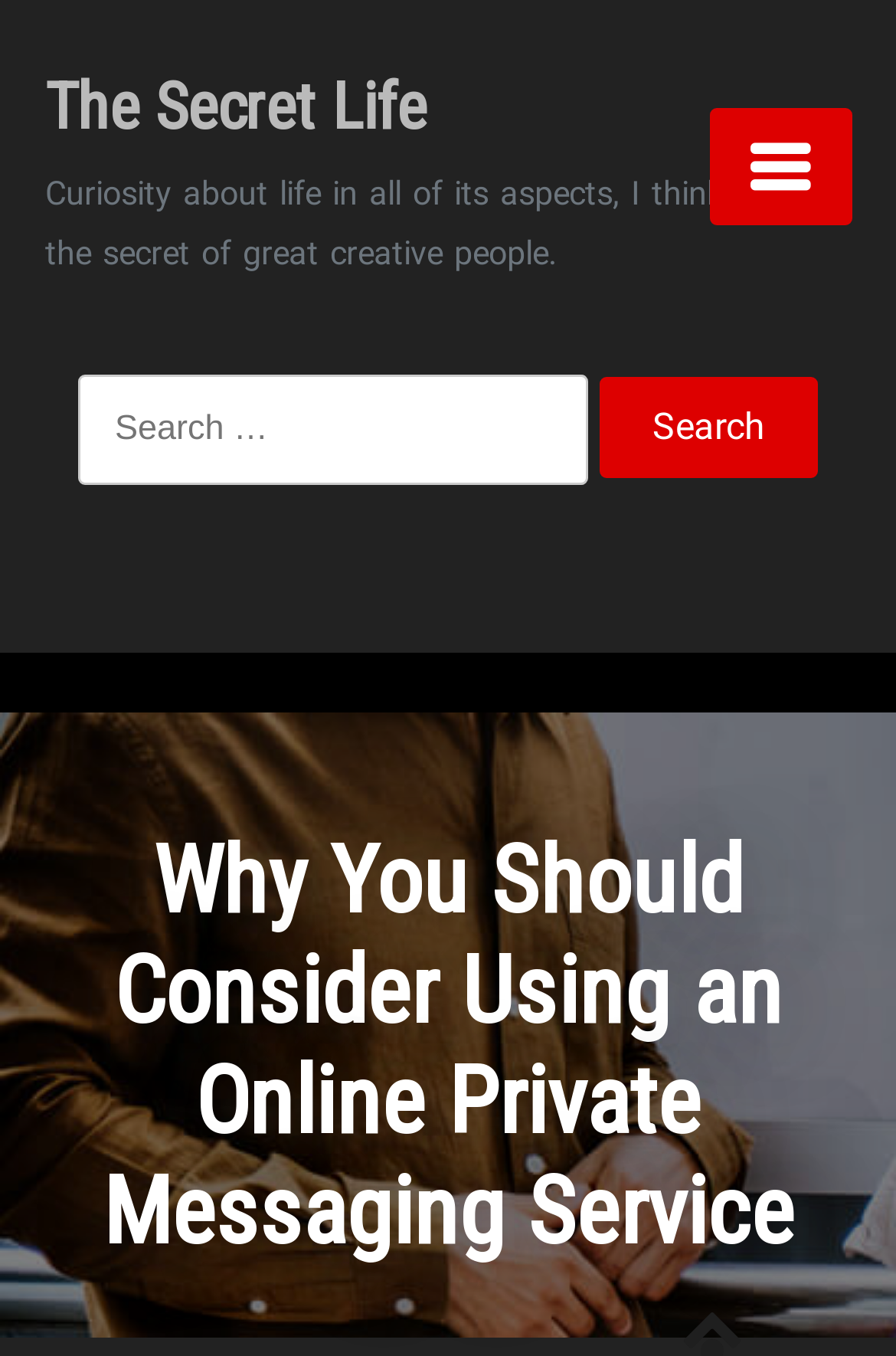Provide the bounding box coordinates of the HTML element this sentence describes: "parent_node: The Secret Life". The bounding box coordinates consist of four float numbers between 0 and 1, i.e., [left, top, right, bottom].

[0.791, 0.079, 0.95, 0.166]